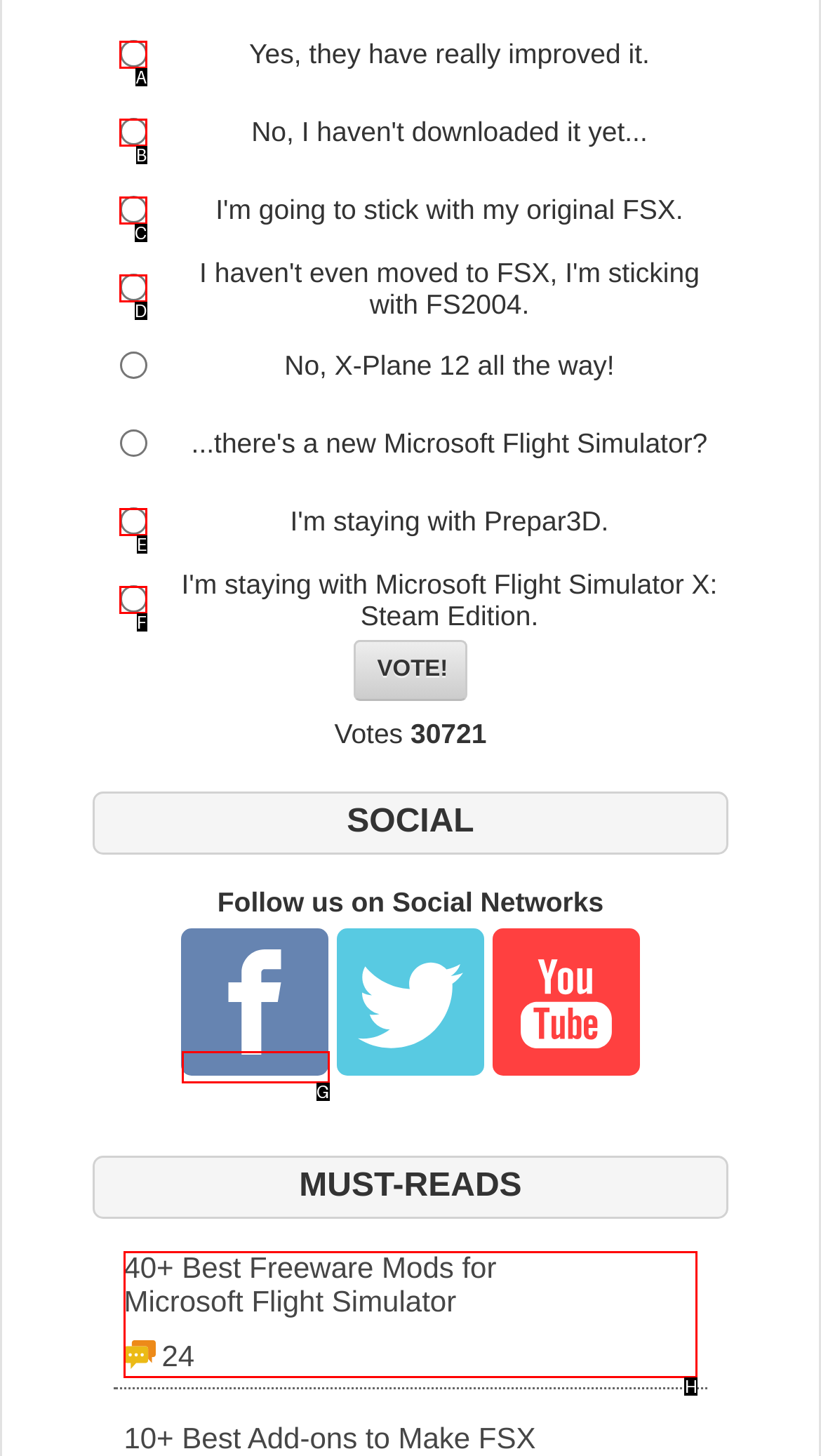Identify the HTML element that matches the description: name="voteID" value="9". Provide the letter of the correct option from the choices.

F